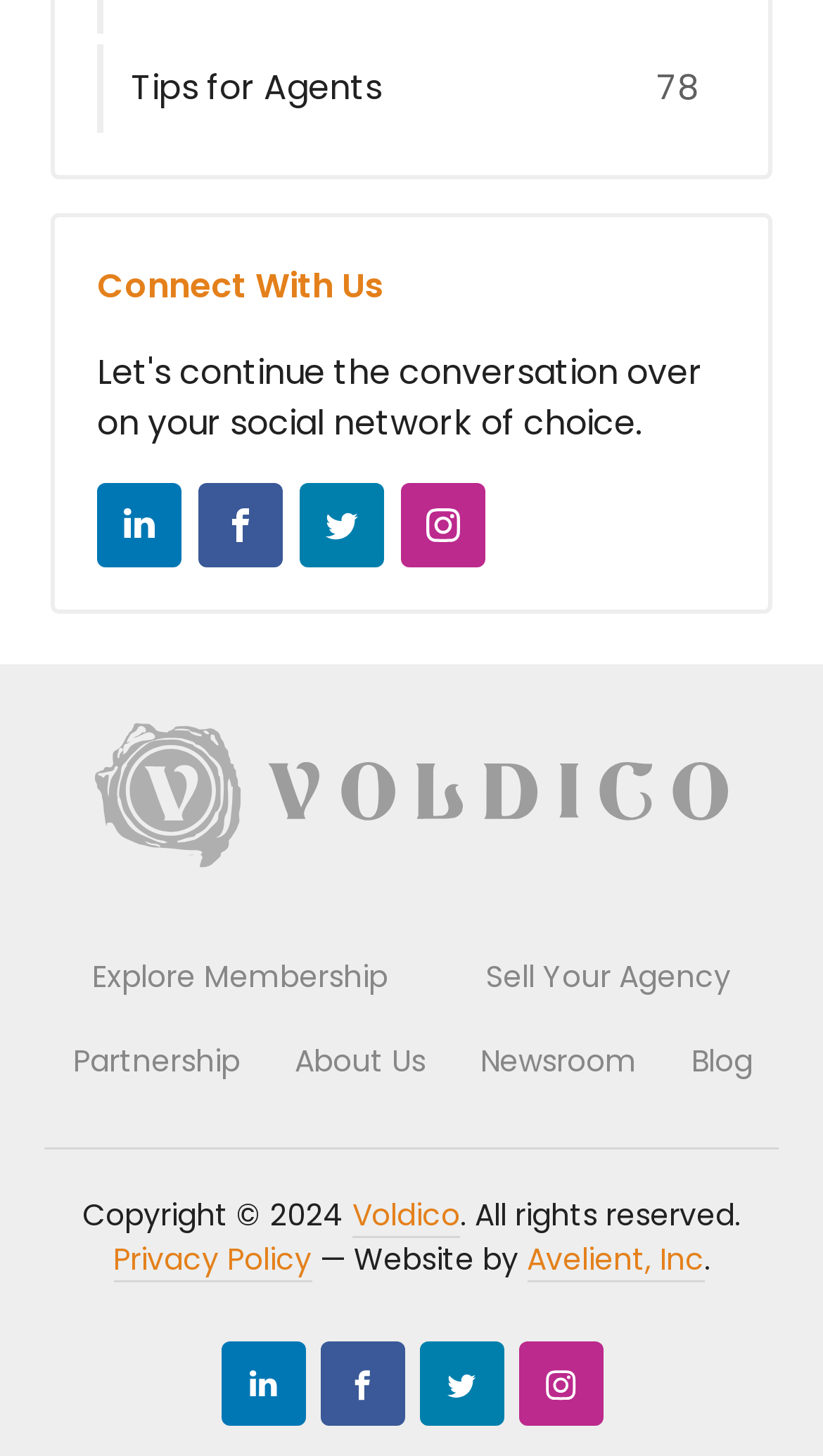What is the name of the company that developed the website?
Analyze the screenshot and provide a detailed answer to the question.

The name of the company that developed the website can be found at the bottom of the webpage, where it is written as 'Website by Avelient, Inc'.